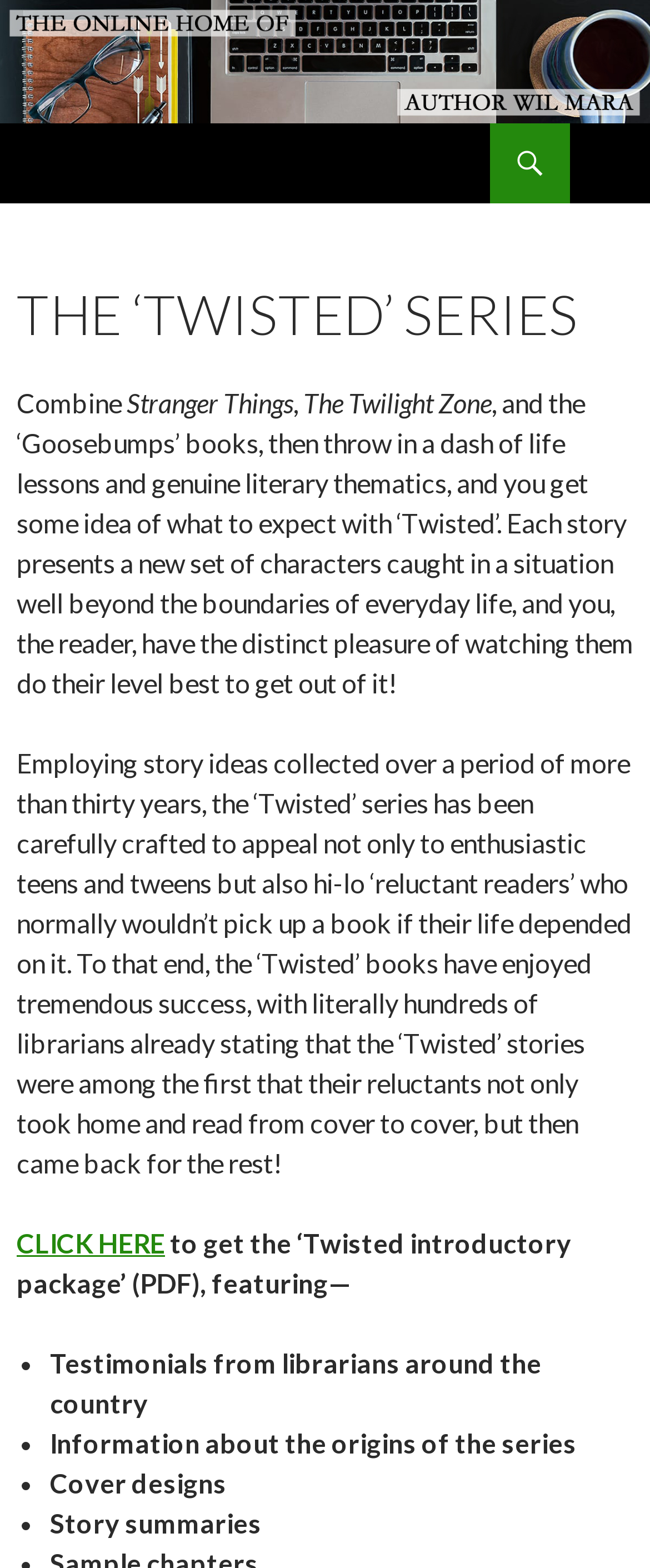What is the target audience of the series?
Examine the screenshot and reply with a single word or phrase.

Teens, tweens, and reluctant readers